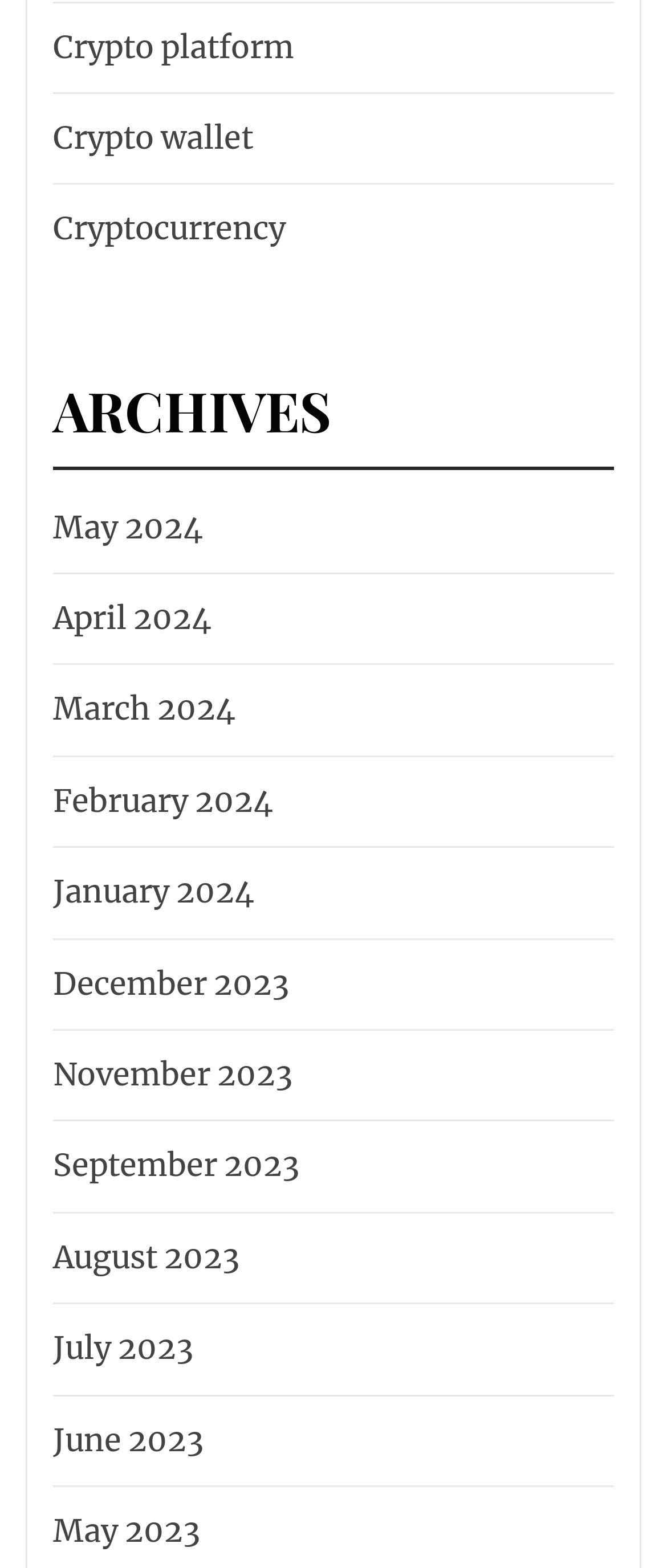What is the earliest archive available?
Using the visual information, answer the question in a single word or phrase.

May 2023